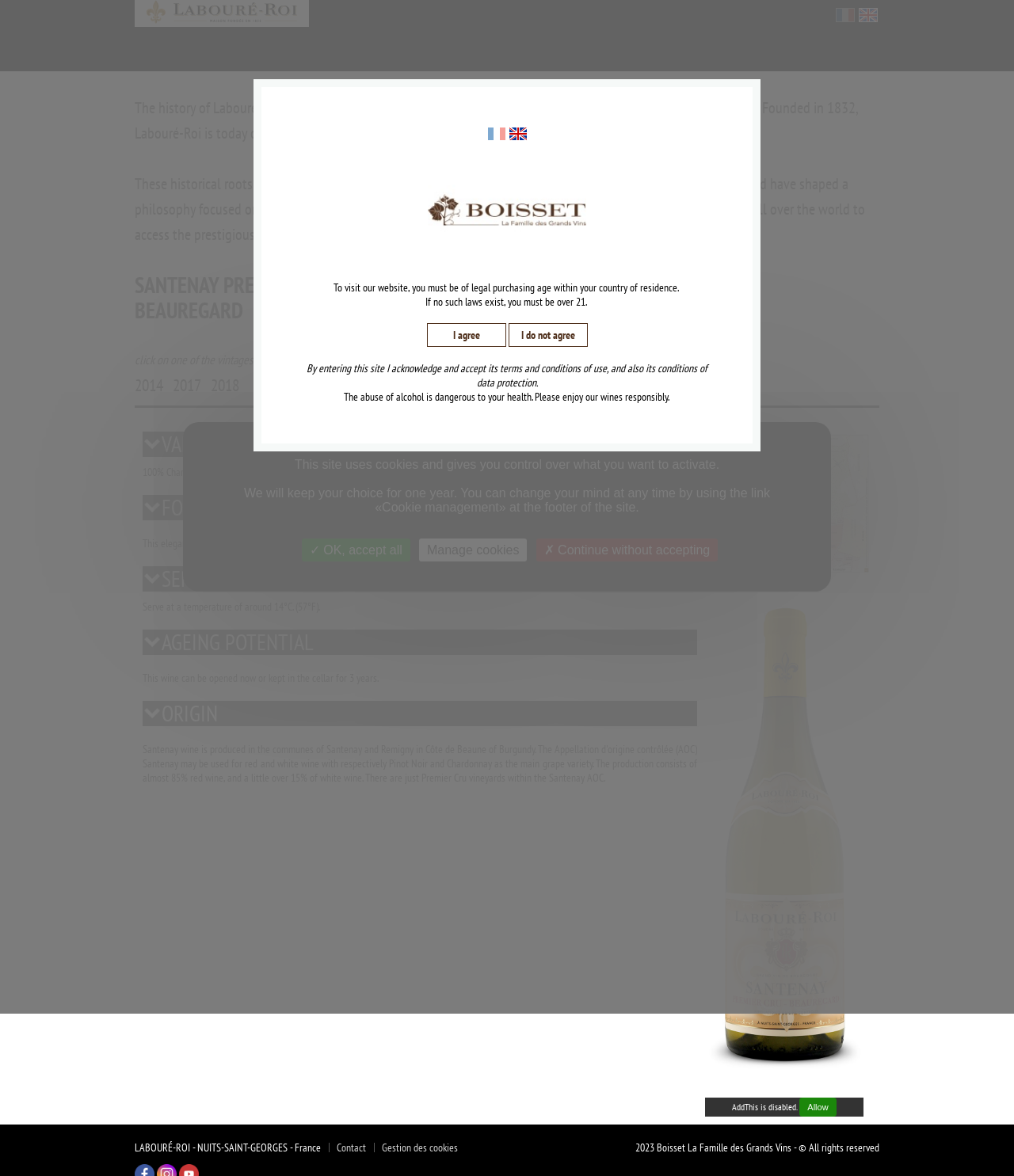What is the recommended serving temperature for the wine?
Answer with a single word or phrase, using the screenshot for reference.

14°C (57°F)